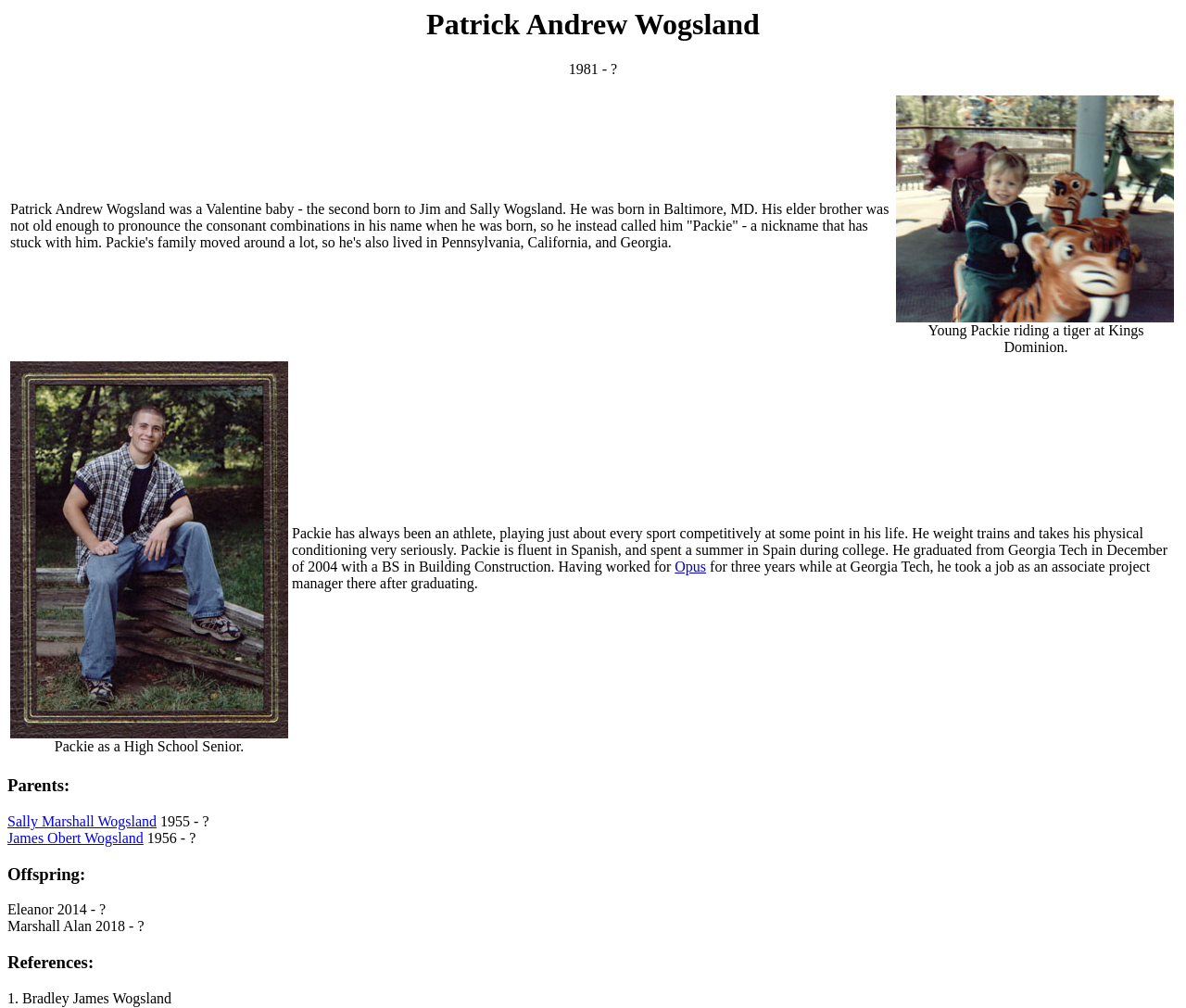Bounding box coordinates are given in the format (top-left x, top-left y, bottom-right x, bottom-right y). All values should be floating point numbers between 0 and 1. Provide the bounding box coordinate for the UI element described as: Opus

[0.569, 0.554, 0.595, 0.57]